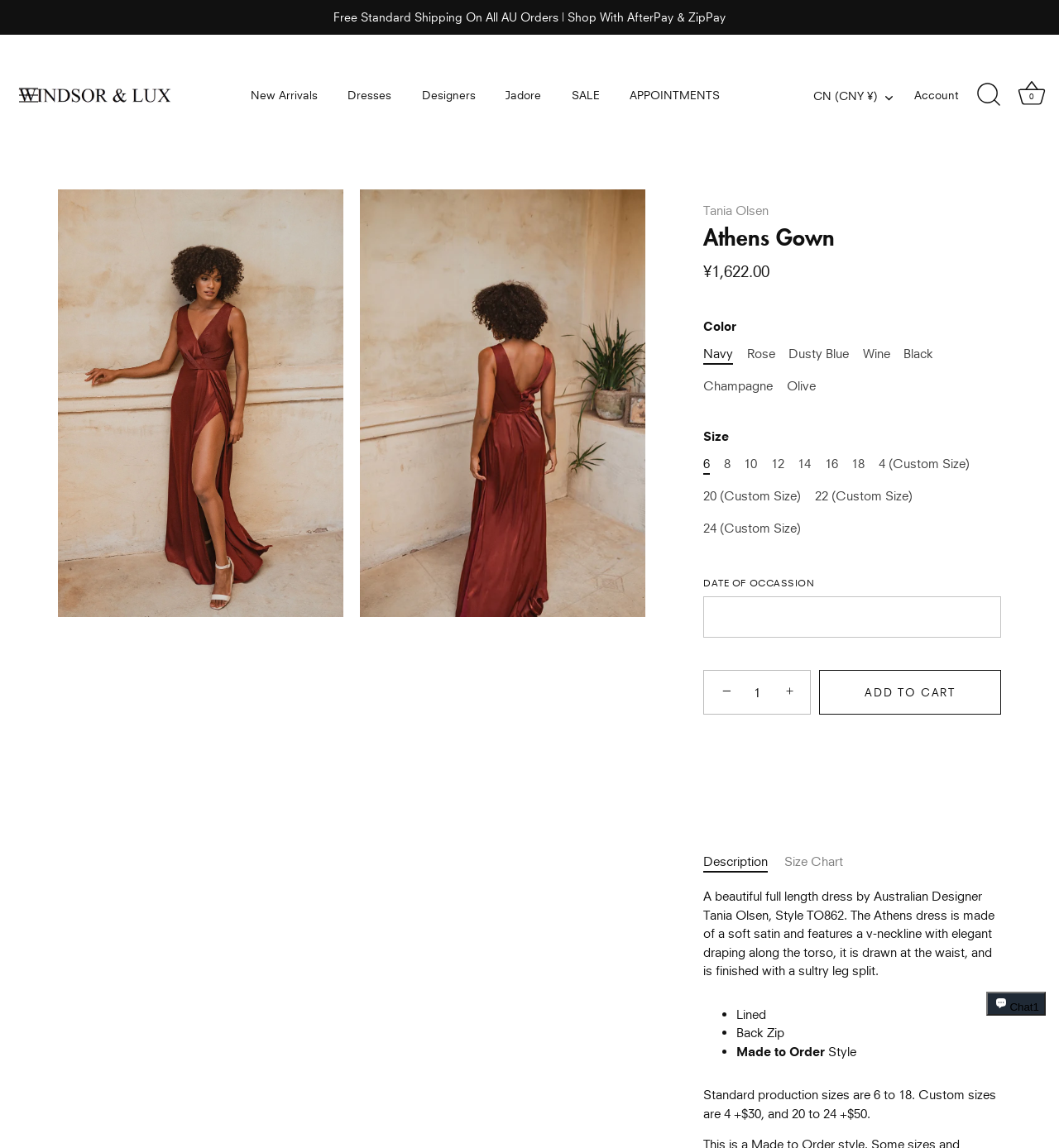What are the available colors for the Athens gown?
Using the image as a reference, answer the question in detail.

I found this answer by looking at the product details section, where the available colors are listed as links.